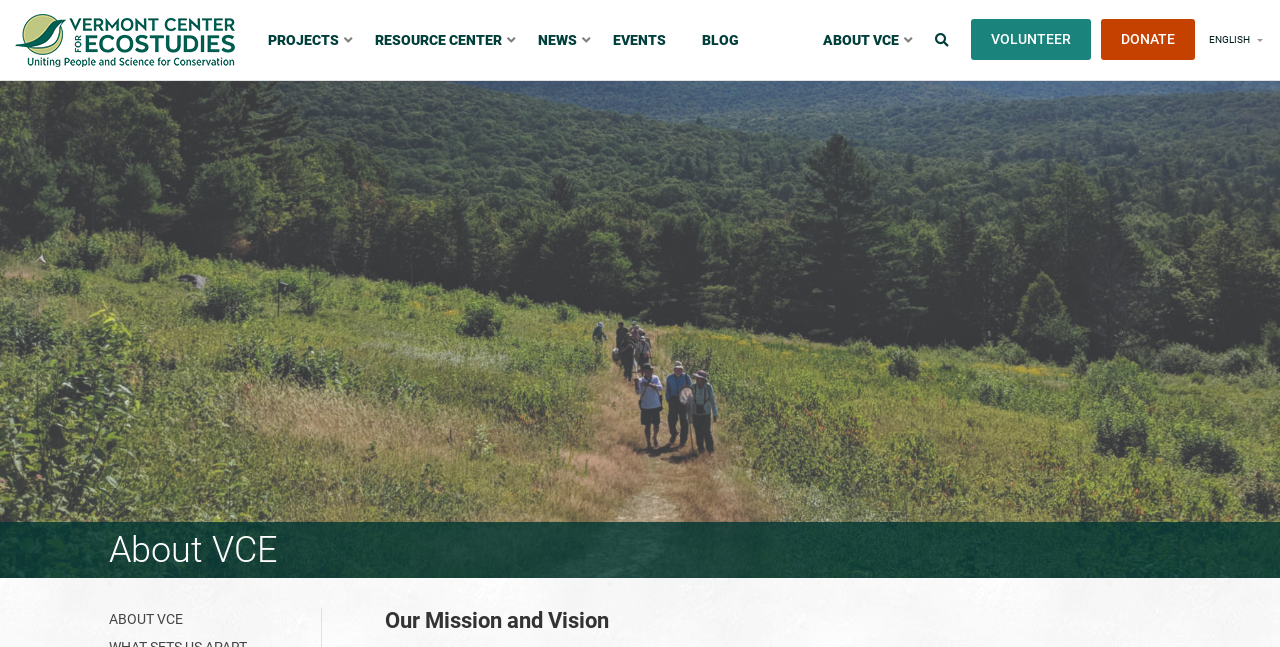Determine the bounding box for the UI element described here: "Events".

[0.465, 0.0, 0.534, 0.124]